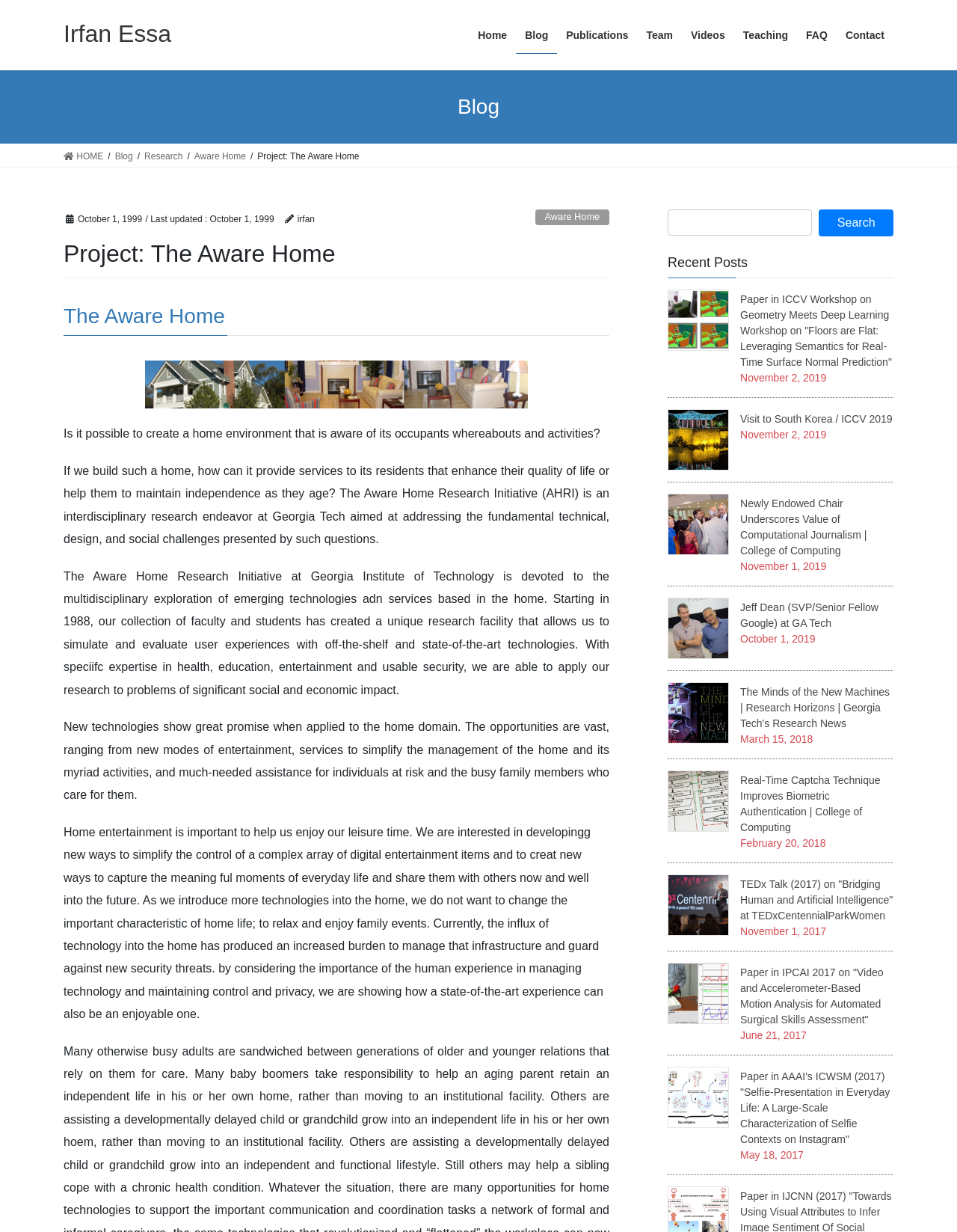Please find the bounding box coordinates of the element's region to be clicked to carry out this instruction: "Click on the 'Contact' link".

[0.874, 0.015, 0.934, 0.044]